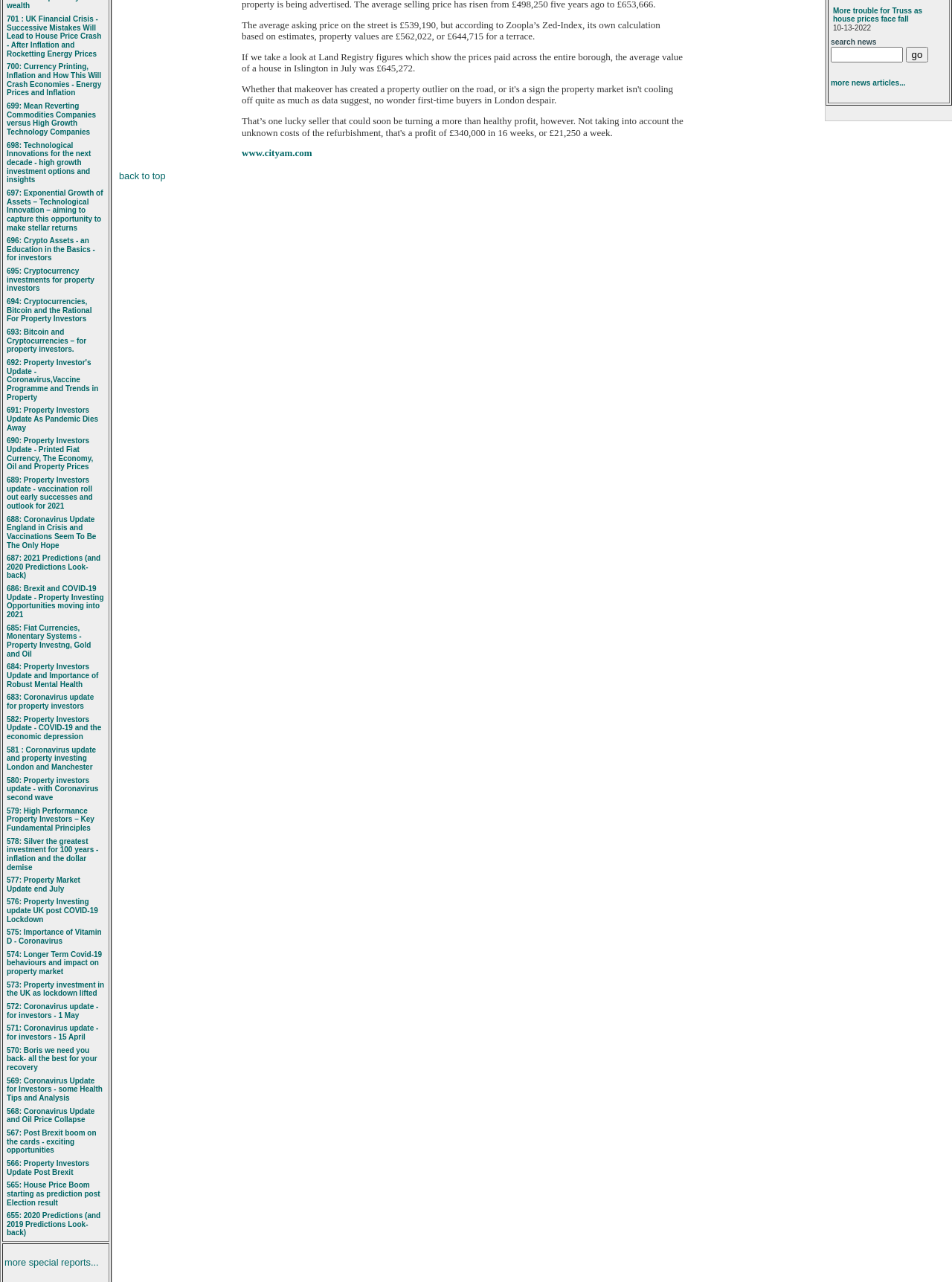Please determine the bounding box of the UI element that matches this description: Story Catalog. The coordinates should be given as (top-left x, top-left y, bottom-right x, bottom-right y), with all values between 0 and 1.

None